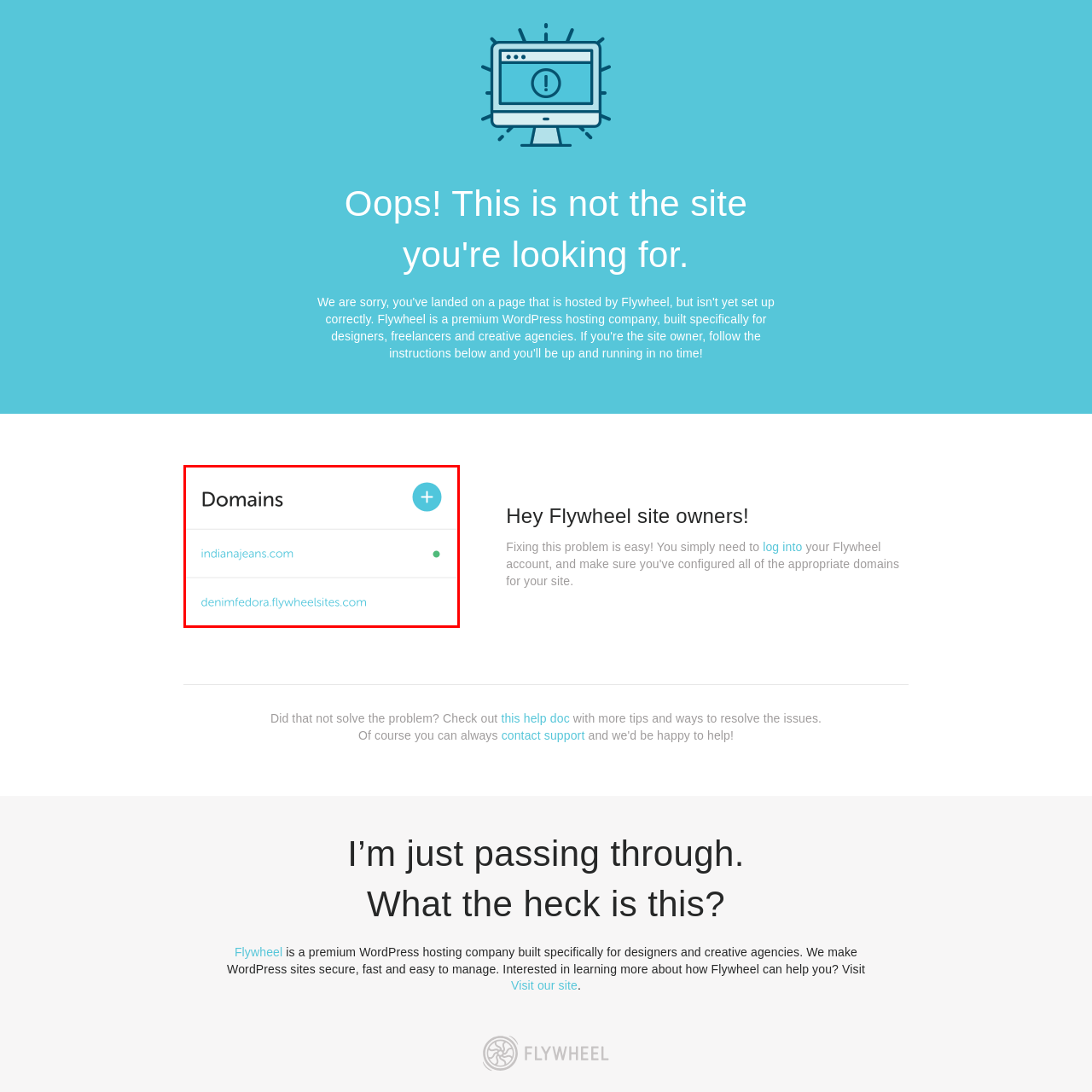What is the hosting service associated with the subdomain?
Inspect the image portion within the red bounding box and deliver a detailed answer to the question.

The subdomain 'denimfedora.flywheel.com' is listed, and Flywheel is a premium WordPress hosting service, indicating that it is the hosting service associated with the subdomain.